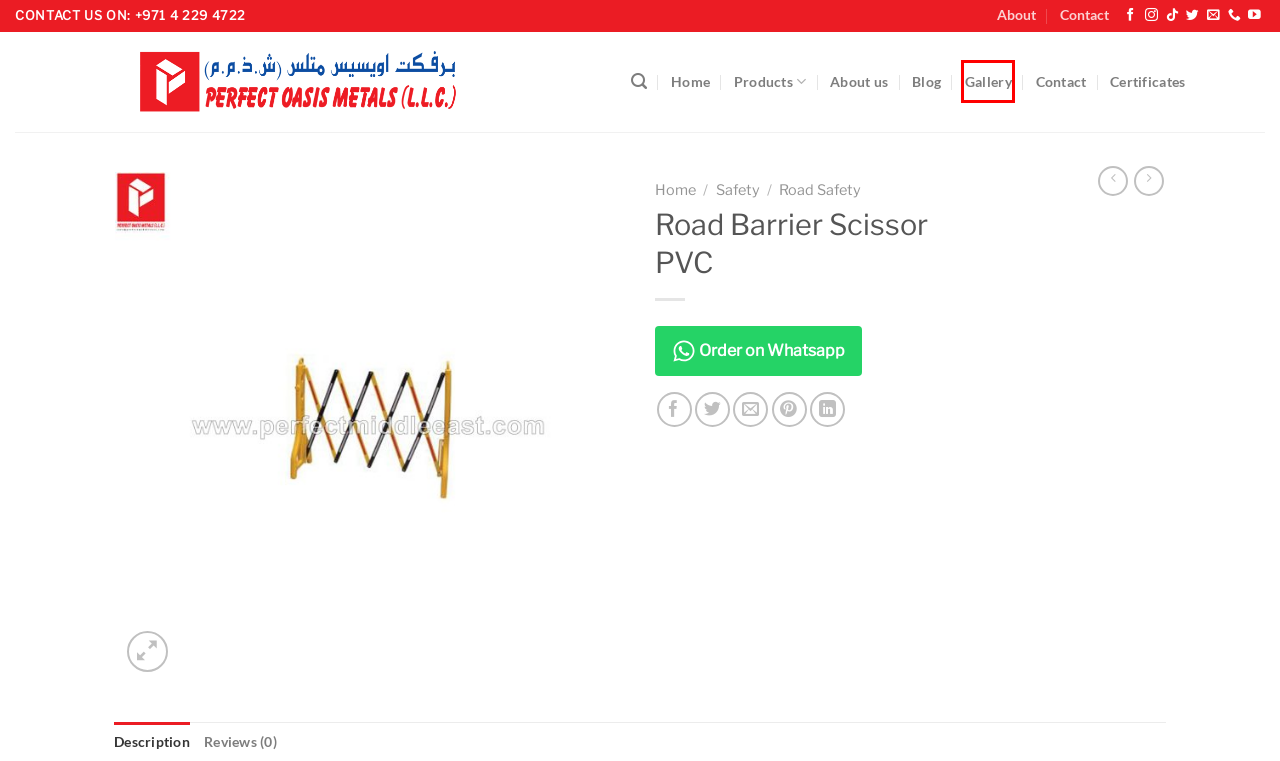Observe the screenshot of a webpage with a red bounding box highlighting an element. Choose the webpage description that accurately reflects the new page after the element within the bounding box is clicked. Here are the candidates:
A. Certificates - Perfect Oasis Metals LLC
B. Gallery - Perfect Oasis Metals LLC
C. Safety Archives - Perfect Oasis Metals LLC
D. Perfect oasis metal Blog - Perfect Oasis Metals LLC
E. Road Safety Archives - Perfect Oasis Metals LLC
F. Contact - Perfect Oasis Metals LLC
G. About - Perfect Oasis Metals LLC
H. Perfect Oasis Metals LLC - Perfect Oasis Metals LLC

B